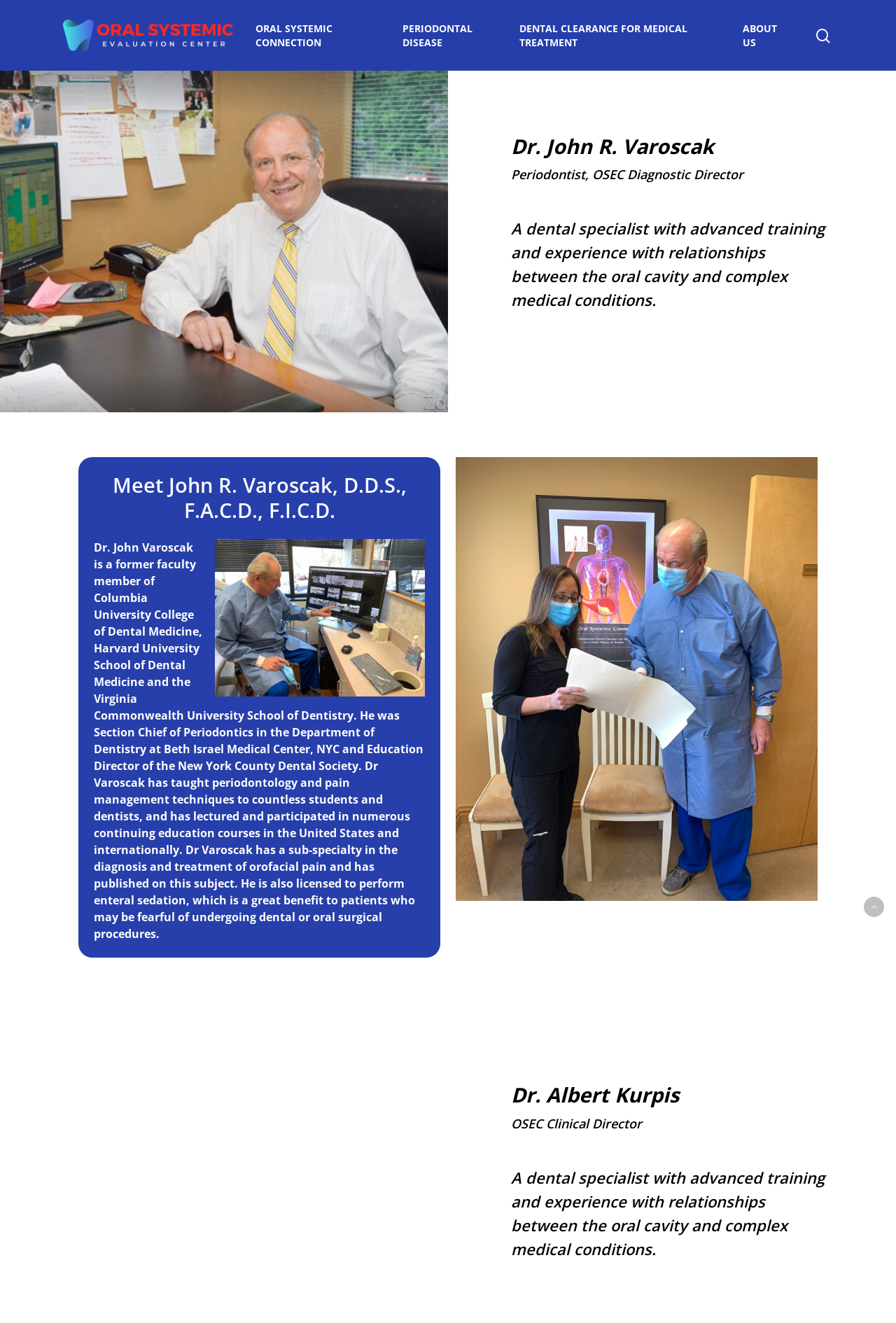Using the provided element description "DENTAL CLEARANCE FOR MEDICAL TREATMENT", determine the bounding box coordinates of the UI element.

[0.58, 0.016, 0.814, 0.037]